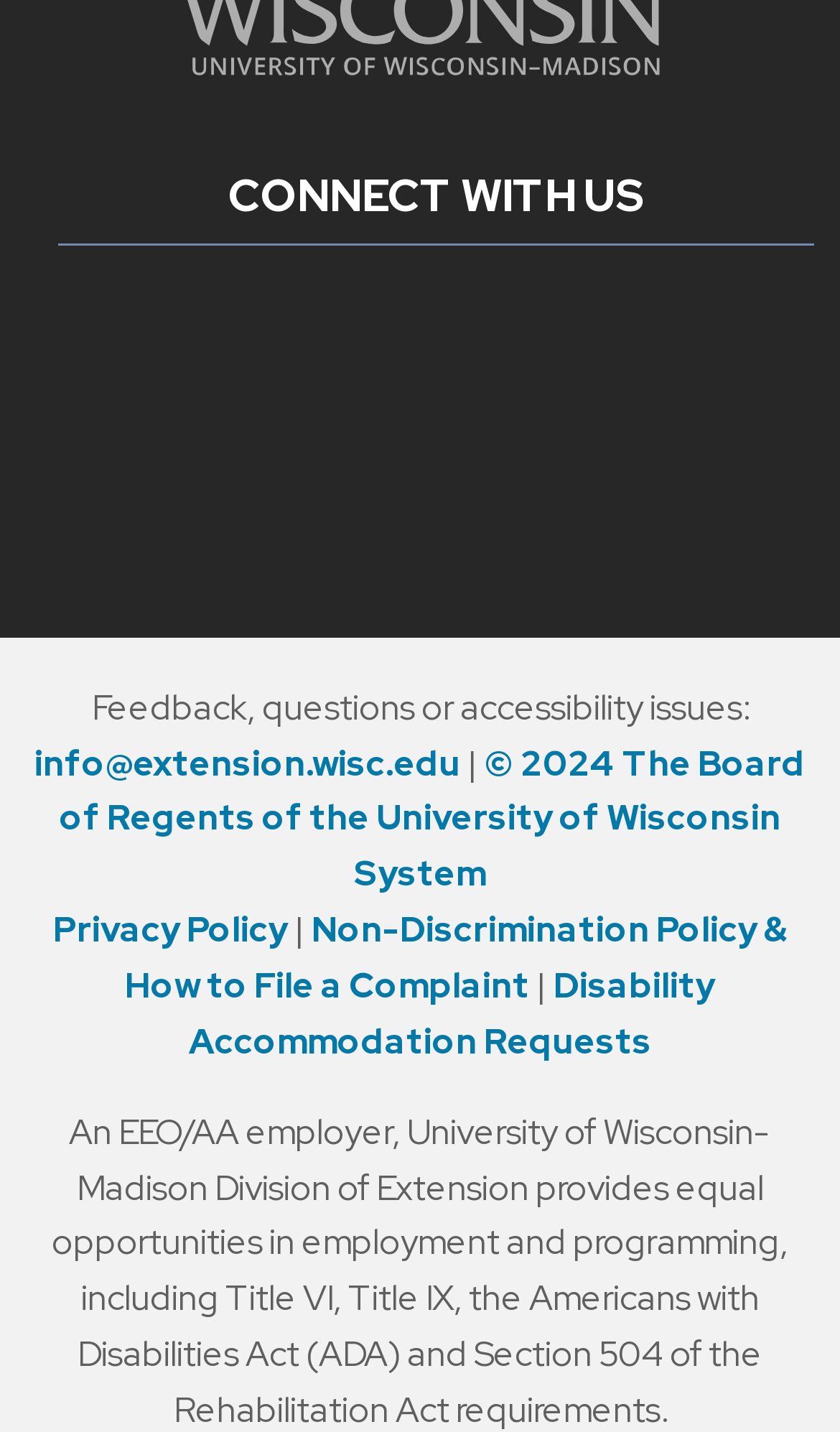Please locate the bounding box coordinates of the element that should be clicked to achieve the given instruction: "Visit the main university website".

[0.03, 0.028, 0.97, 0.061]